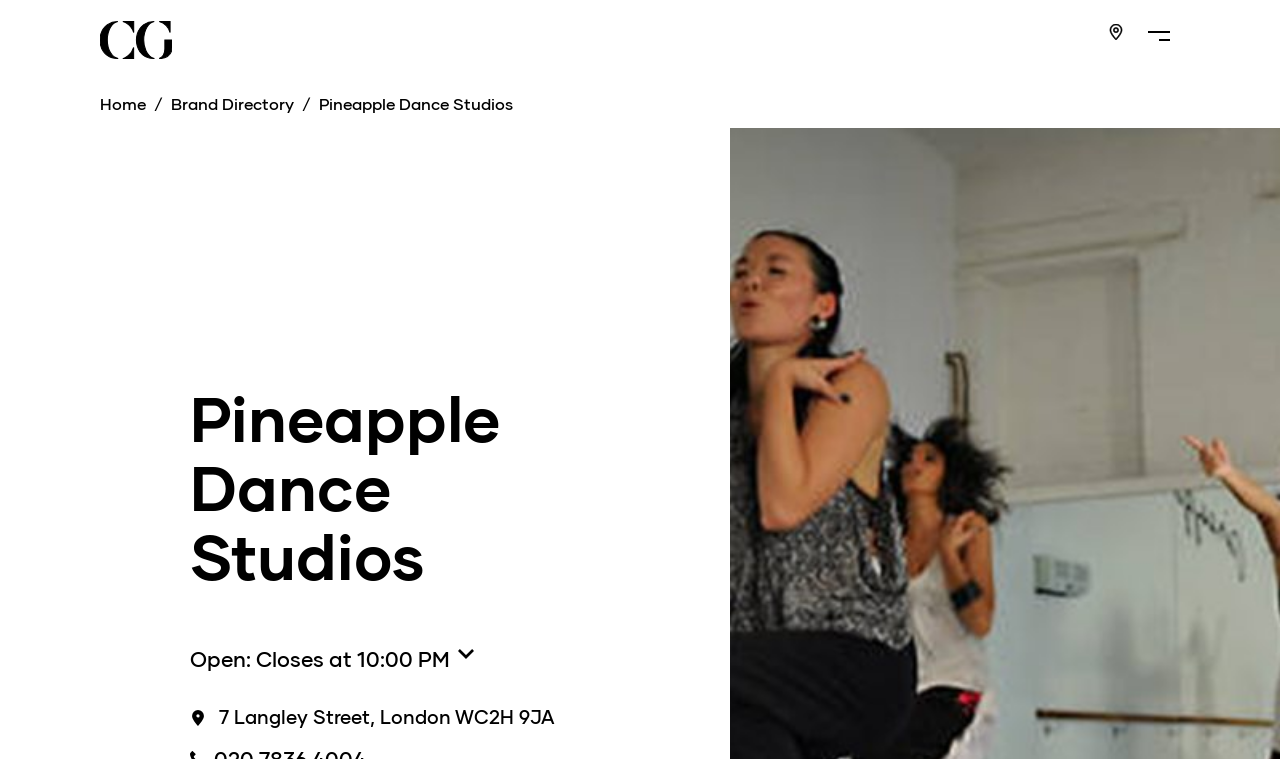Answer succinctly with a single word or phrase:
What is the name of the dance studio?

Pineapple Dance Studios